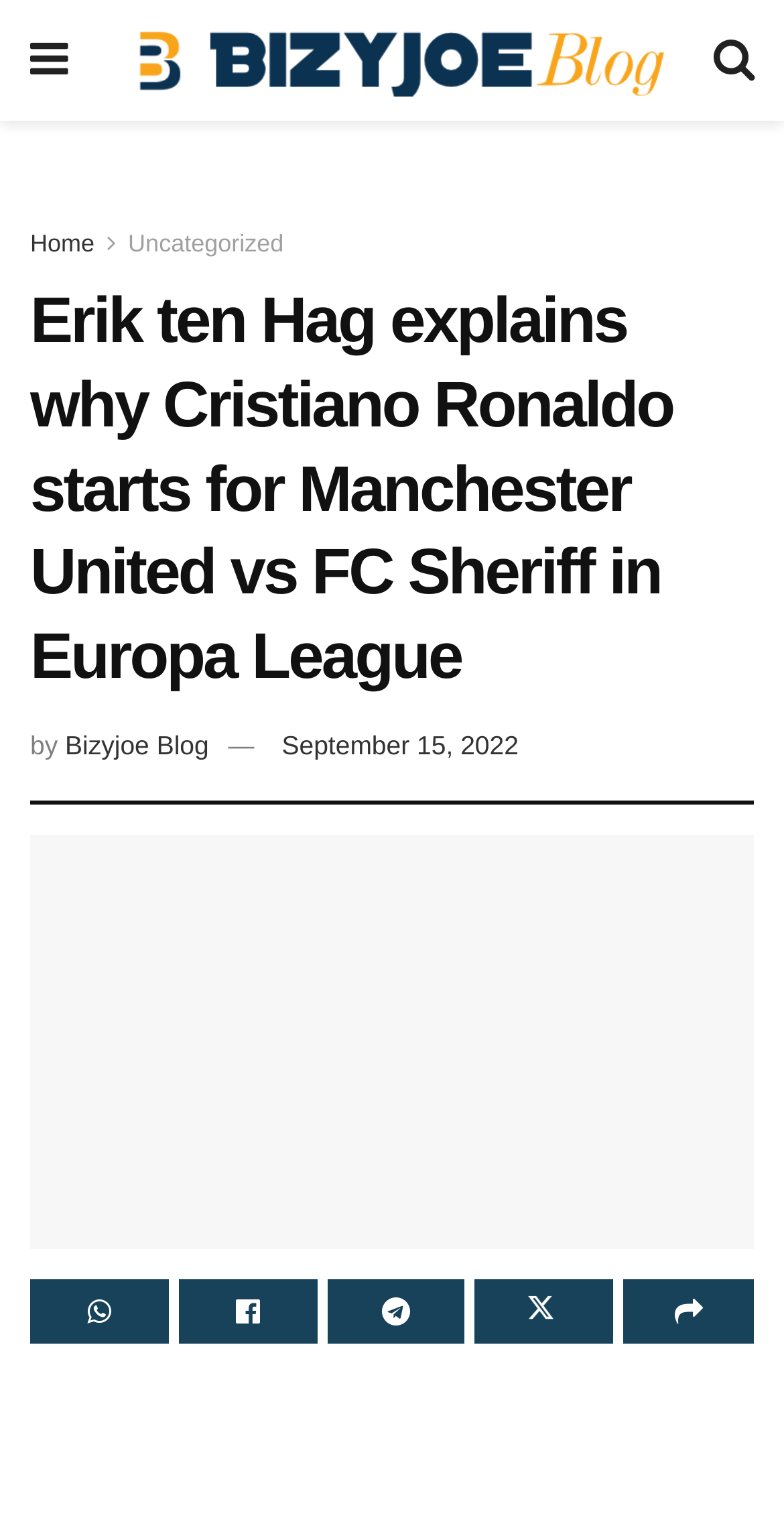Identify the webpage's primary heading and generate its text.

Erik ten Hag explains why Cristiano Ronaldo starts for Manchester United vs FC Sheriff in Europa League